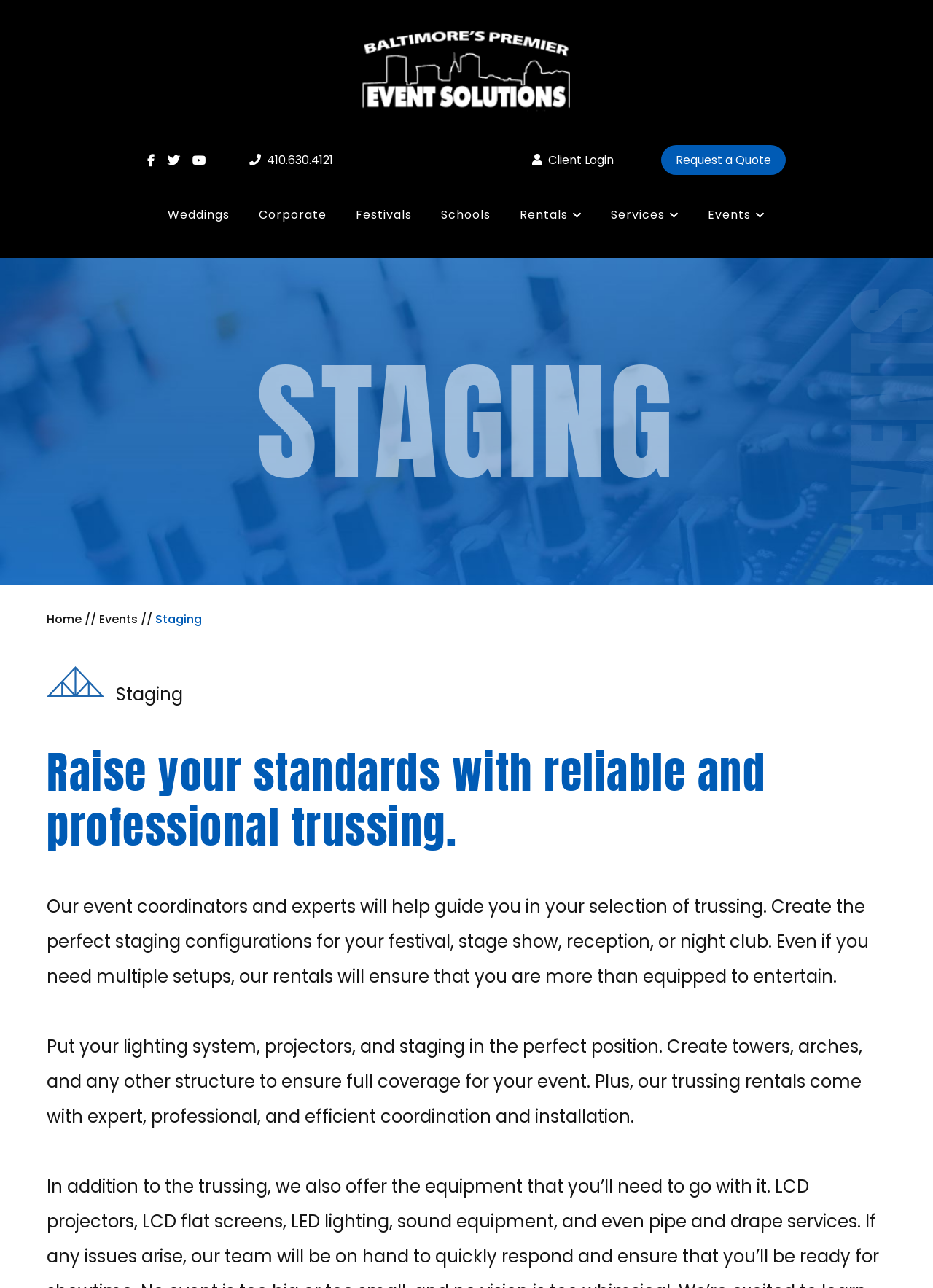What is the role of event coordinators?
Using the picture, provide a one-word or short phrase answer.

Guide in selection of trussing